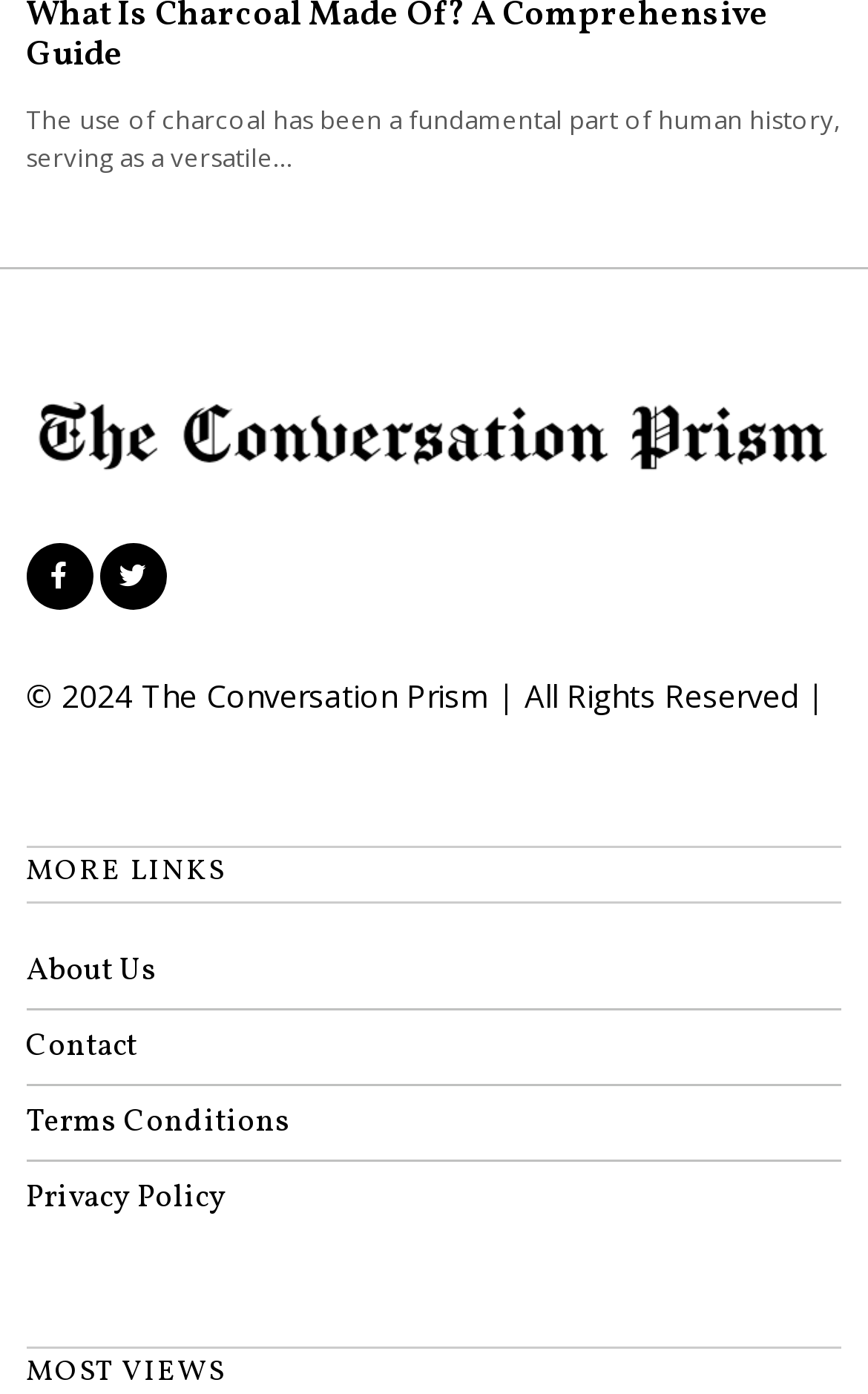Respond with a single word or phrase:
How many links are under 'More Links'?

4